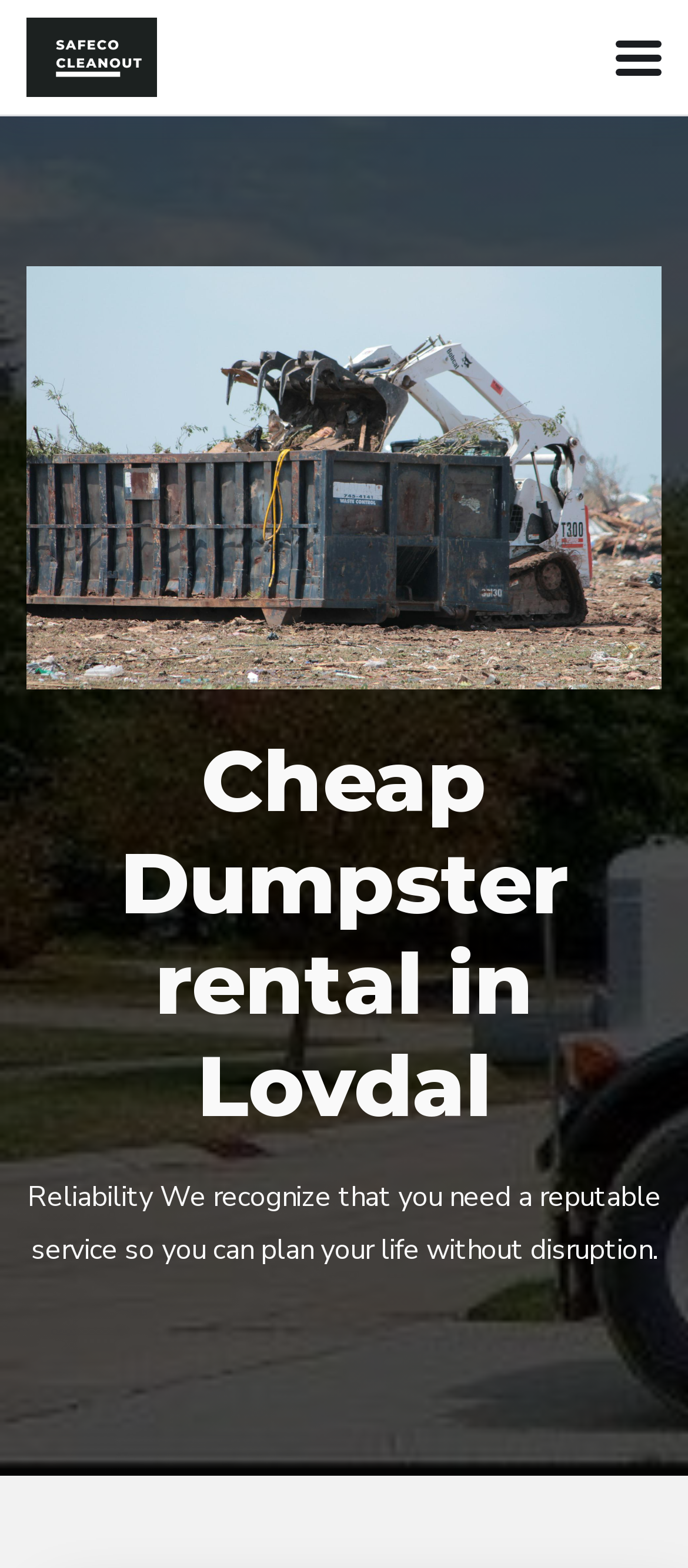Answer the question below with a single word or a brief phrase: 
What is the focus of the webpage?

Dumpster rental in Lovdal